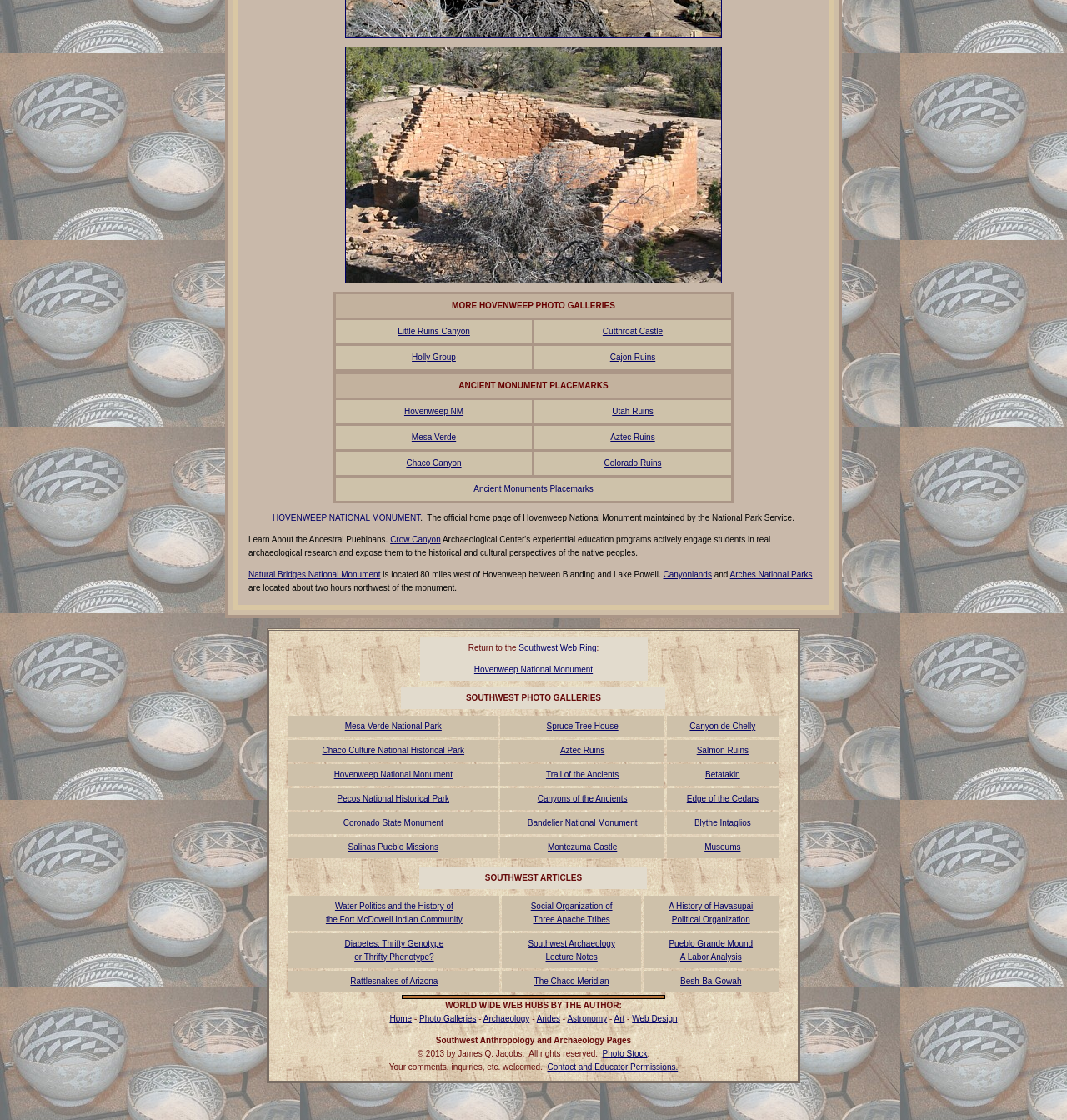Identify the bounding box coordinates for the element you need to click to achieve the following task: "Click on Hovenweep National Monument, Horseshoe and Hackberry Groups". Provide the bounding box coordinates as four float numbers between 0 and 1, in the form [left, top, right, bottom].

[0.323, 0.028, 0.677, 0.036]